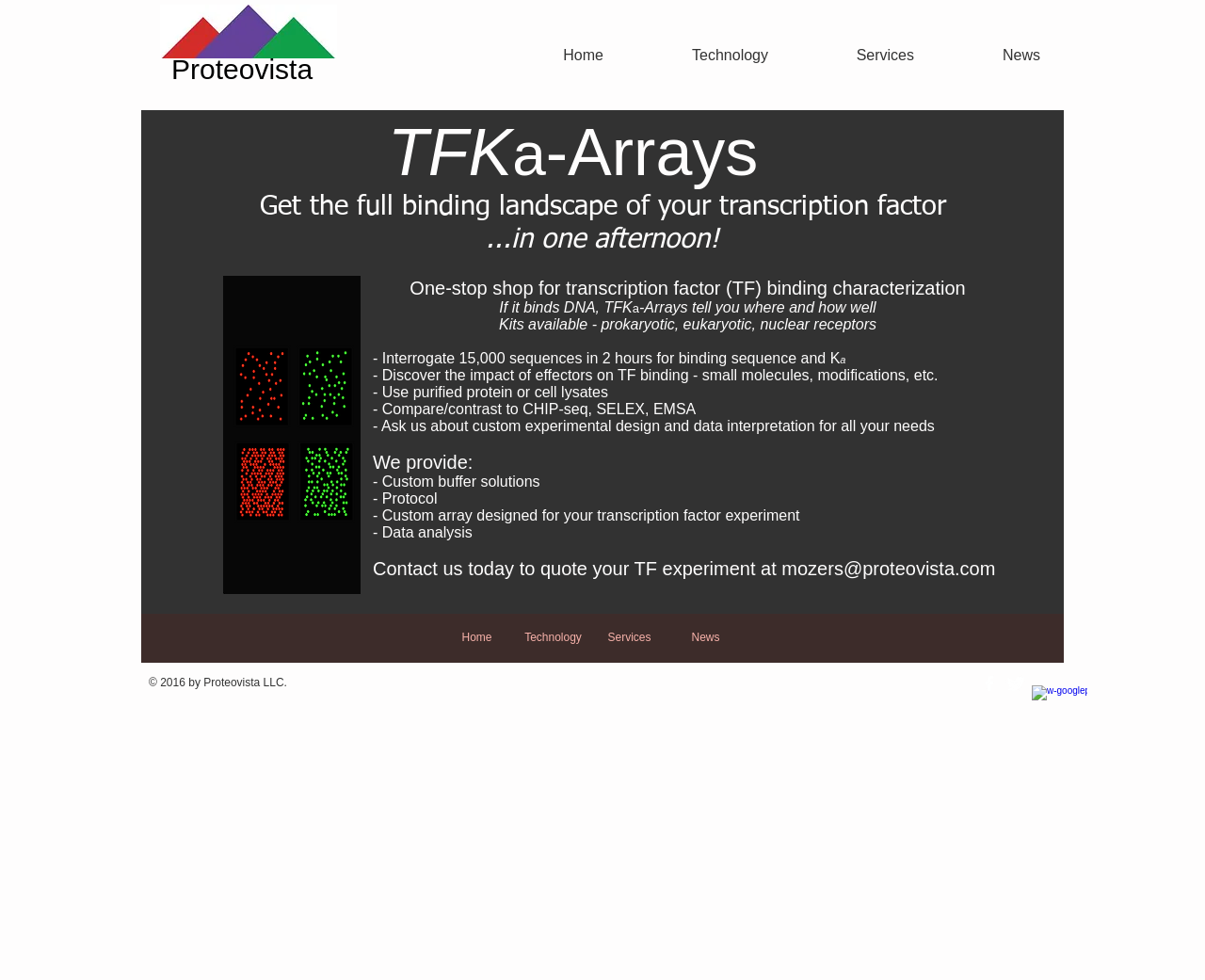Locate the bounding box coordinates of the element you need to click to accomplish the task described by this instruction: "Click on the Proteovista link".

[0.142, 0.055, 0.259, 0.086]